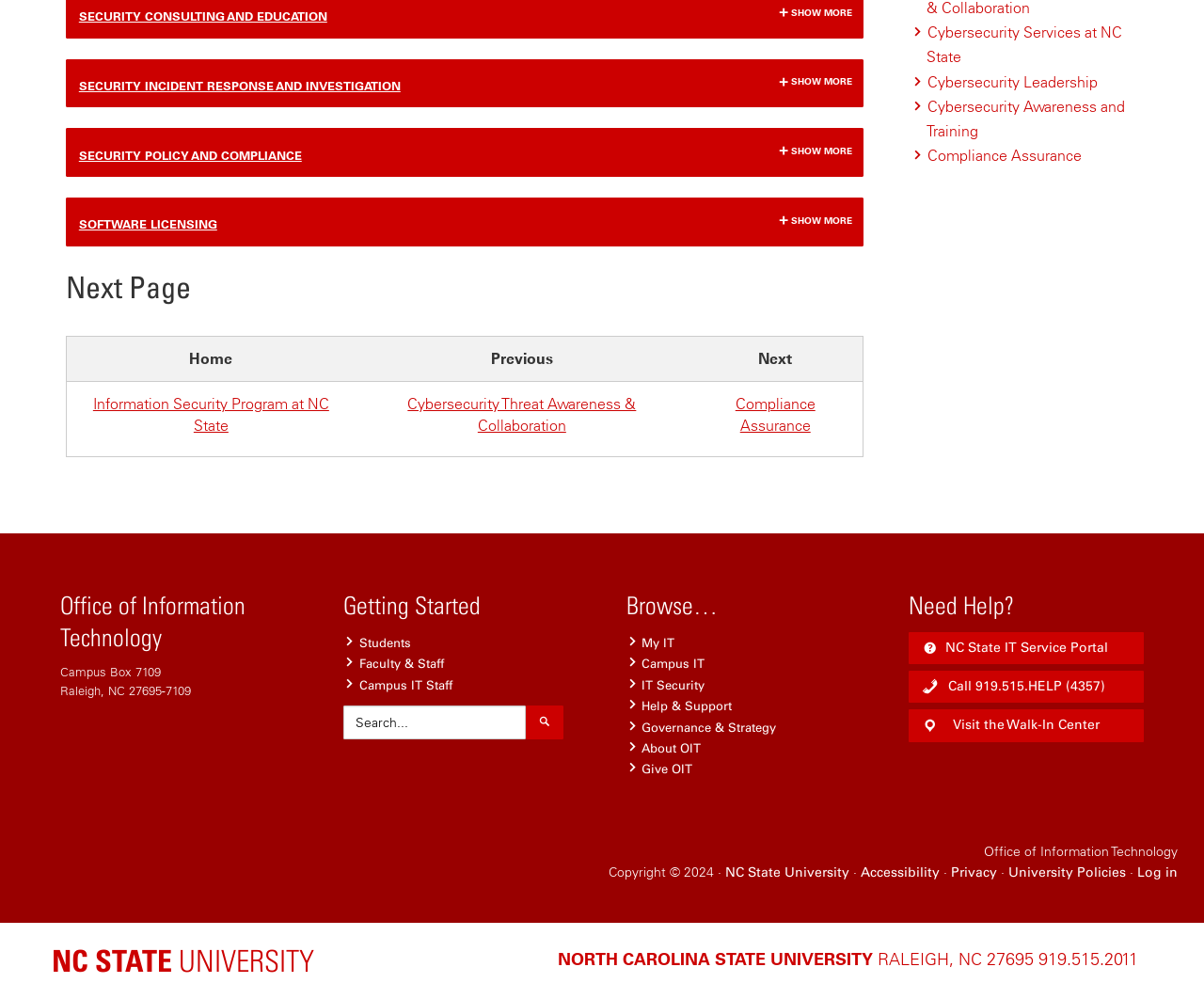Locate the bounding box of the UI element based on this description: "Governance & Strategy". Provide four float numbers between 0 and 1 as [left, top, right, bottom].

[0.533, 0.721, 0.645, 0.735]